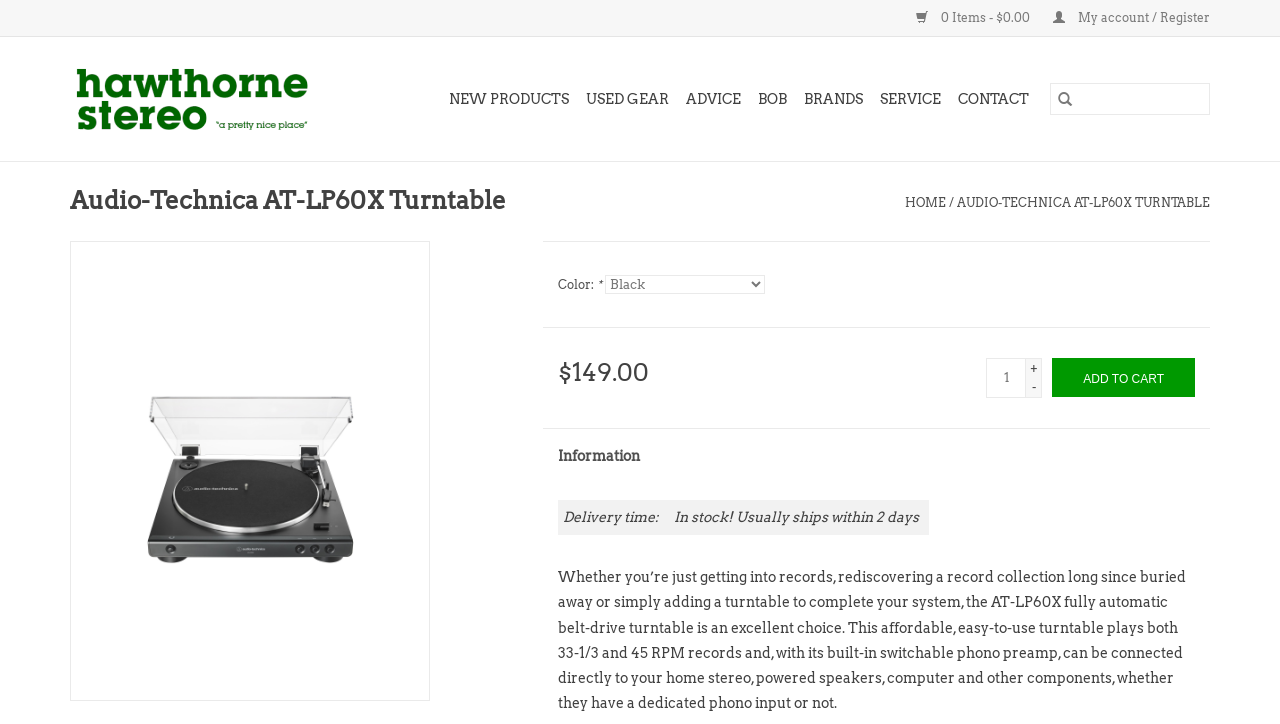What is the price of the Audio-Technica AT-LP60X Turntable?
Using the image, provide a detailed and thorough answer to the question.

I found the price of the Audio-Technica AT-LP60X Turntable by looking at the StaticText element with the text '$149.00' located at the bounding box coordinates [0.436, 0.494, 0.507, 0.534].